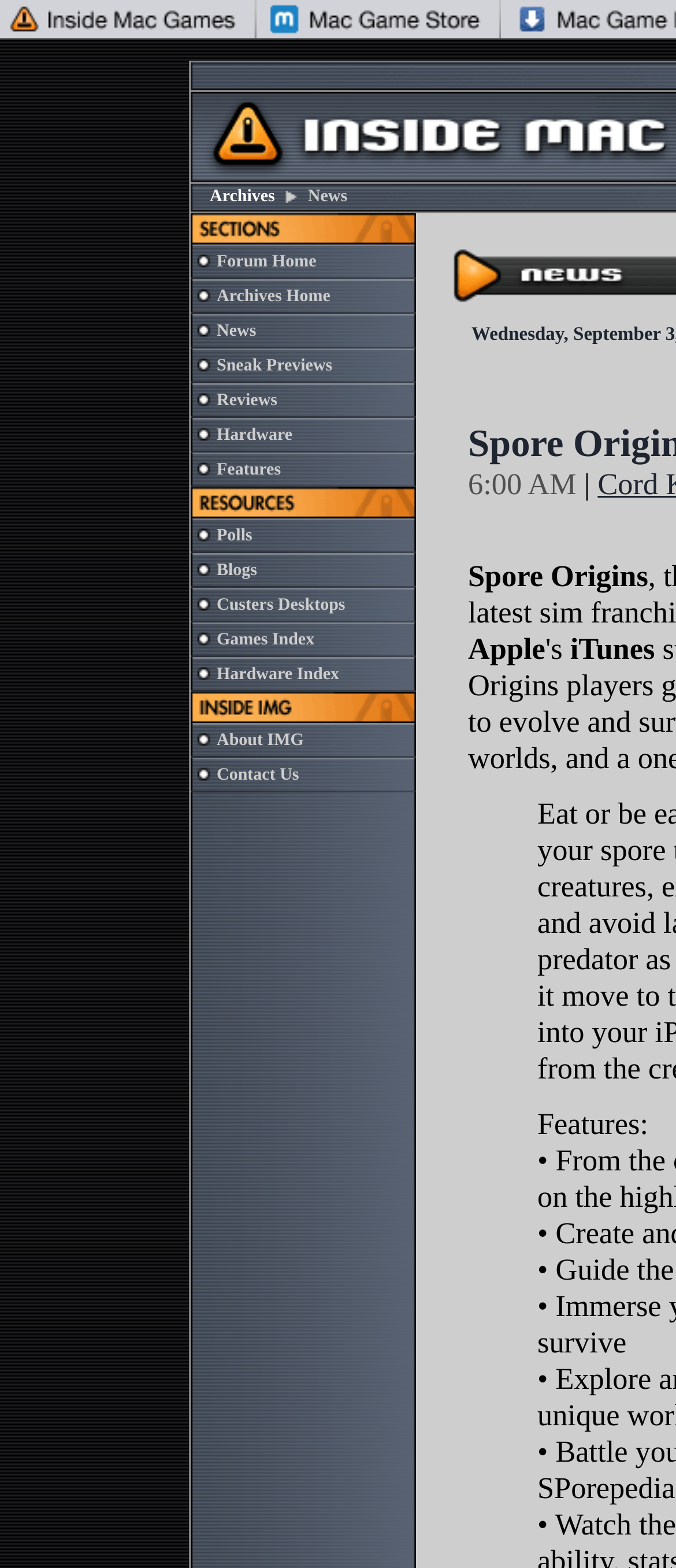Bounding box coordinates are to be given in the format (top-left x, top-left y, bottom-right x, bottom-right y). All values must be floating point numbers between 0 and 1. Provide the bounding box coordinate for the UI element described as: Hardware

[0.321, 0.272, 0.433, 0.284]